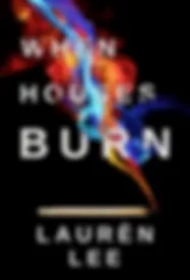Provide an in-depth description of the image.

The image showcases the cover of the book titled "When Houses Burn," authored by Lauren Lee. The design features a striking blend of fiery colors—vivid reds, blues, and yellows—evoking a sense of urgency and intensity. The title is prominently displayed in bold, white lettering against a dark background, enhancing its eye-catching appeal. Below the title, the author's name is elegantly presented, contributing to the overall dramatic aesthetic of the cover. This compelling imagery suggests themes of transformation, turmoil, or resilience, inviting readers into a gripping narrative.